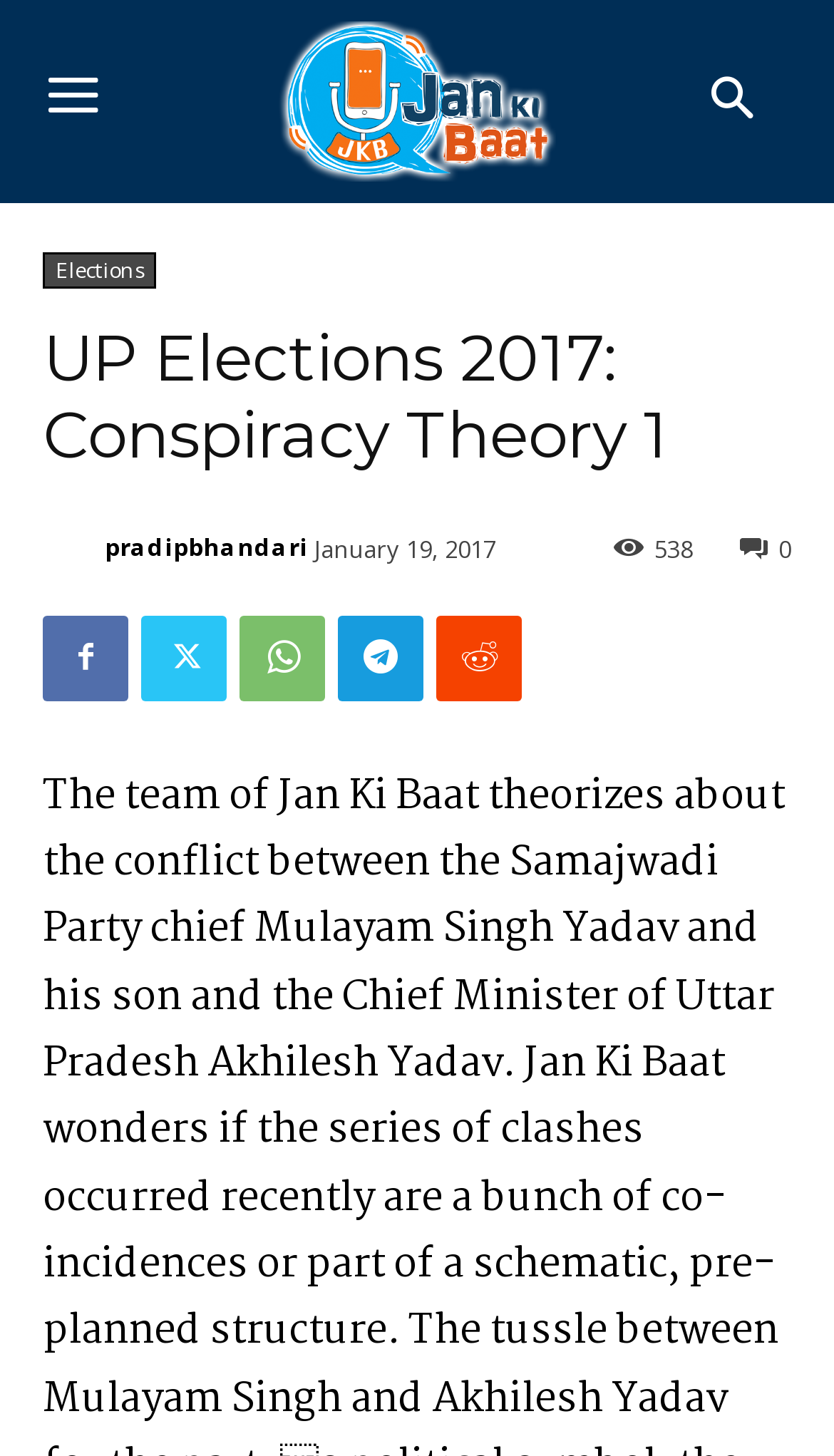How many links are there in the top navigation bar?
Based on the content of the image, thoroughly explain and answer the question.

The top navigation bar contains links to 'Elections', 'pradipbhandari', and three social media icons, which are represented by Unicode characters '', '', and ''. Therefore, there are 5 links in total.